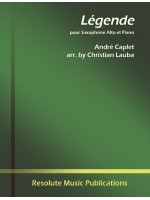Who is the original composer of the piece?
Please answer the question as detailed as possible based on the image.

The original composer of the piece is credited as André Caplet, which is mentioned below the title on the cover.